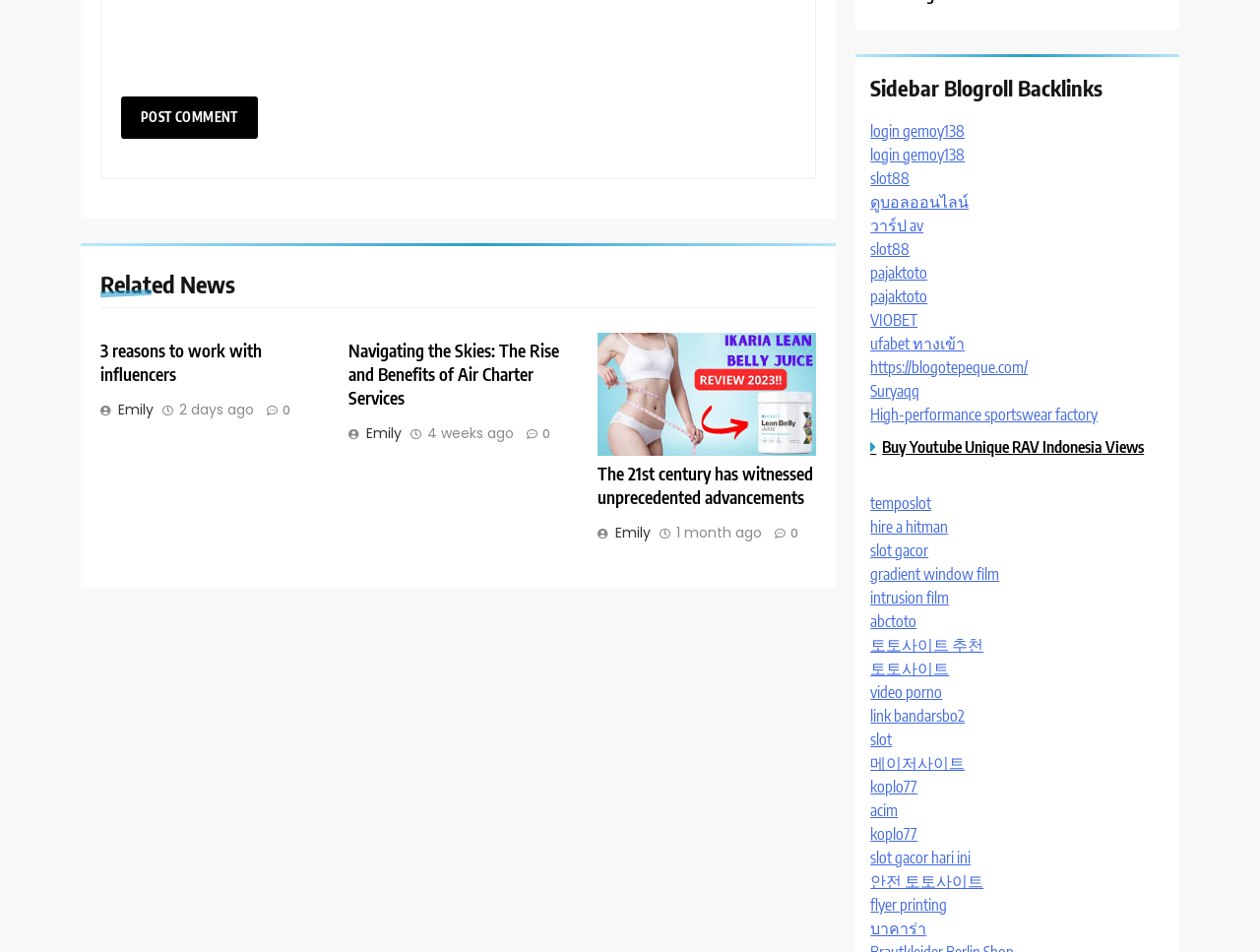Locate the bounding box coordinates of the clickable area needed to fulfill the instruction: "Read the article '3 reasons to work with influencers'".

[0.08, 0.357, 0.253, 0.407]